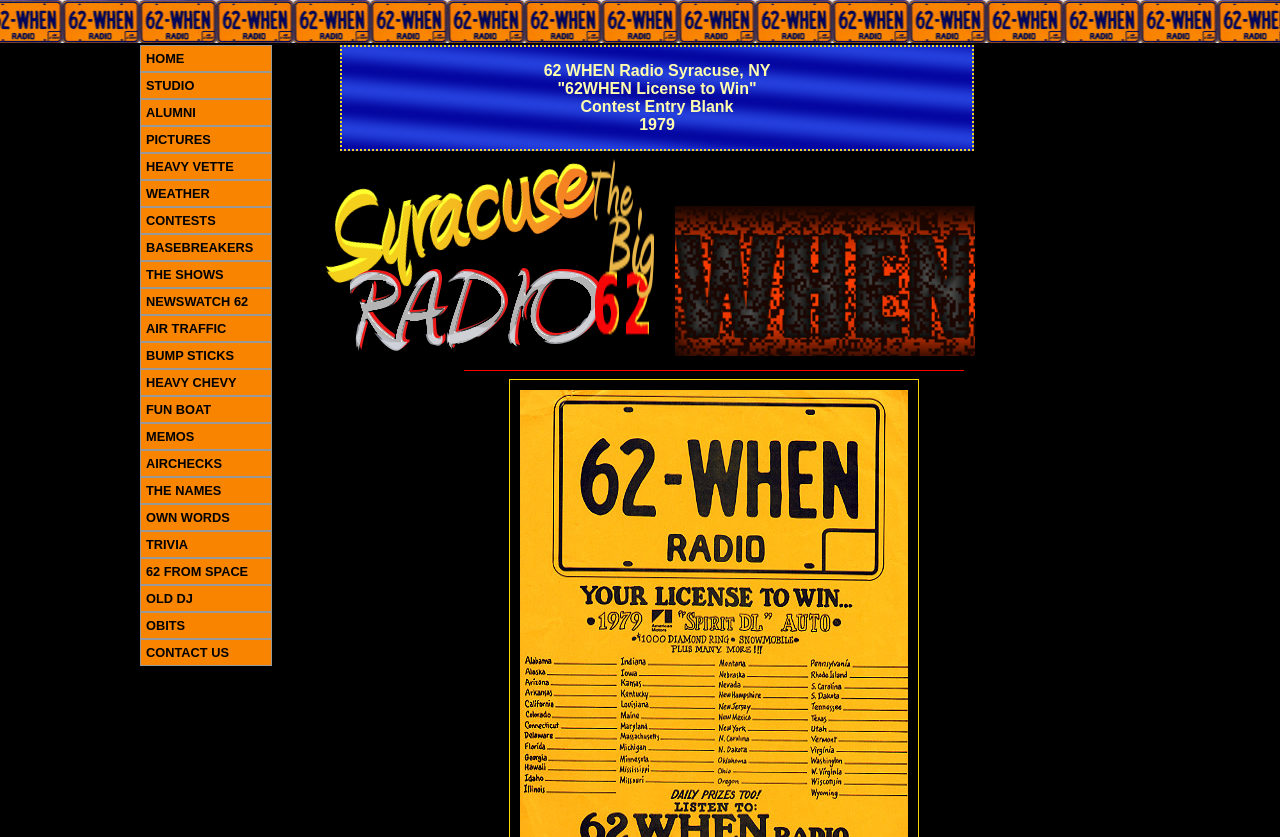Pinpoint the bounding box coordinates of the element that must be clicked to accomplish the following instruction: "click HOME". The coordinates should be in the format of four float numbers between 0 and 1, i.e., [left, top, right, bottom].

[0.109, 0.054, 0.212, 0.086]